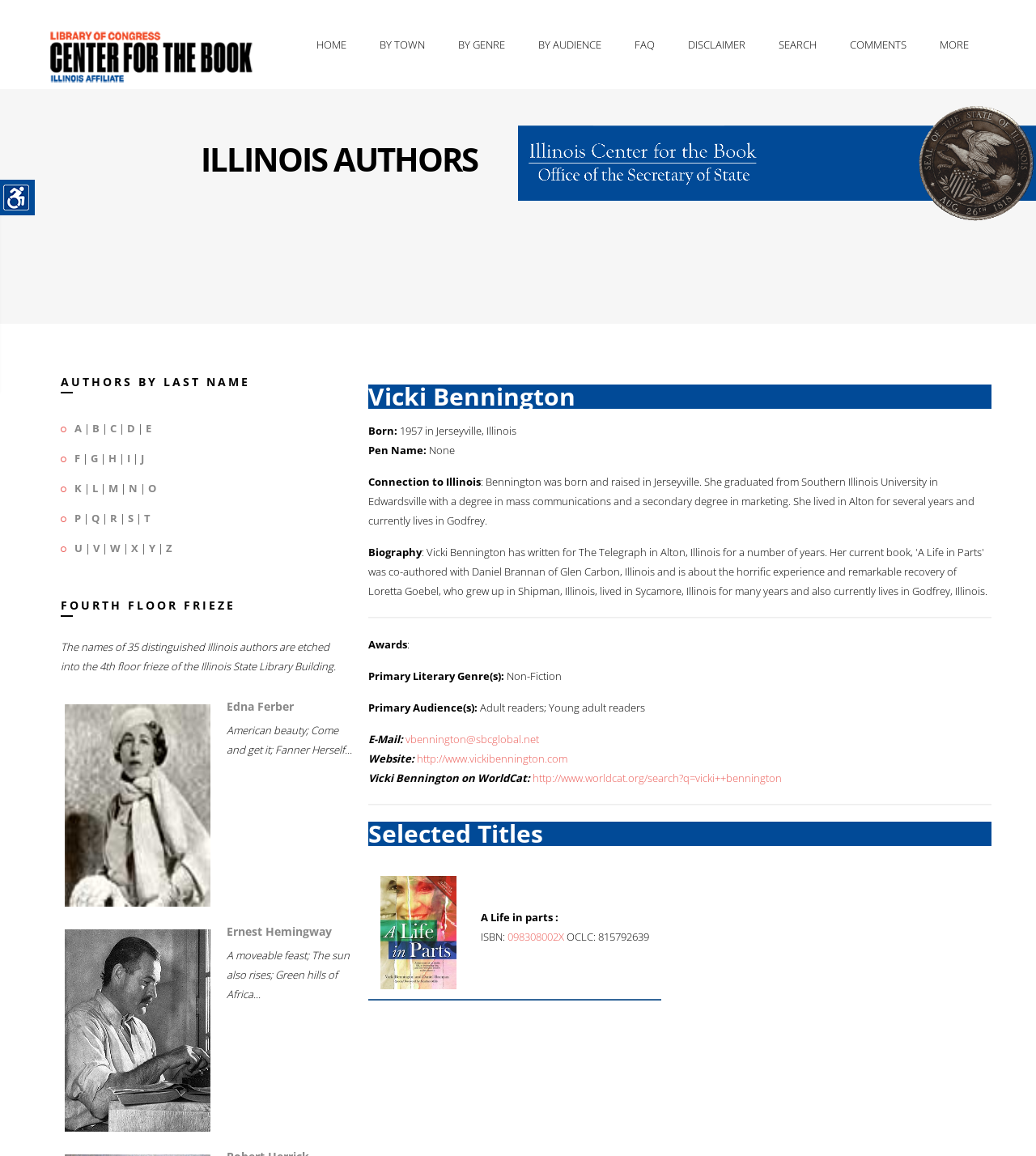Answer succinctly with a single word or phrase:
What is the email address of Vicki Bennington?

vbennington@sbcglobal.net